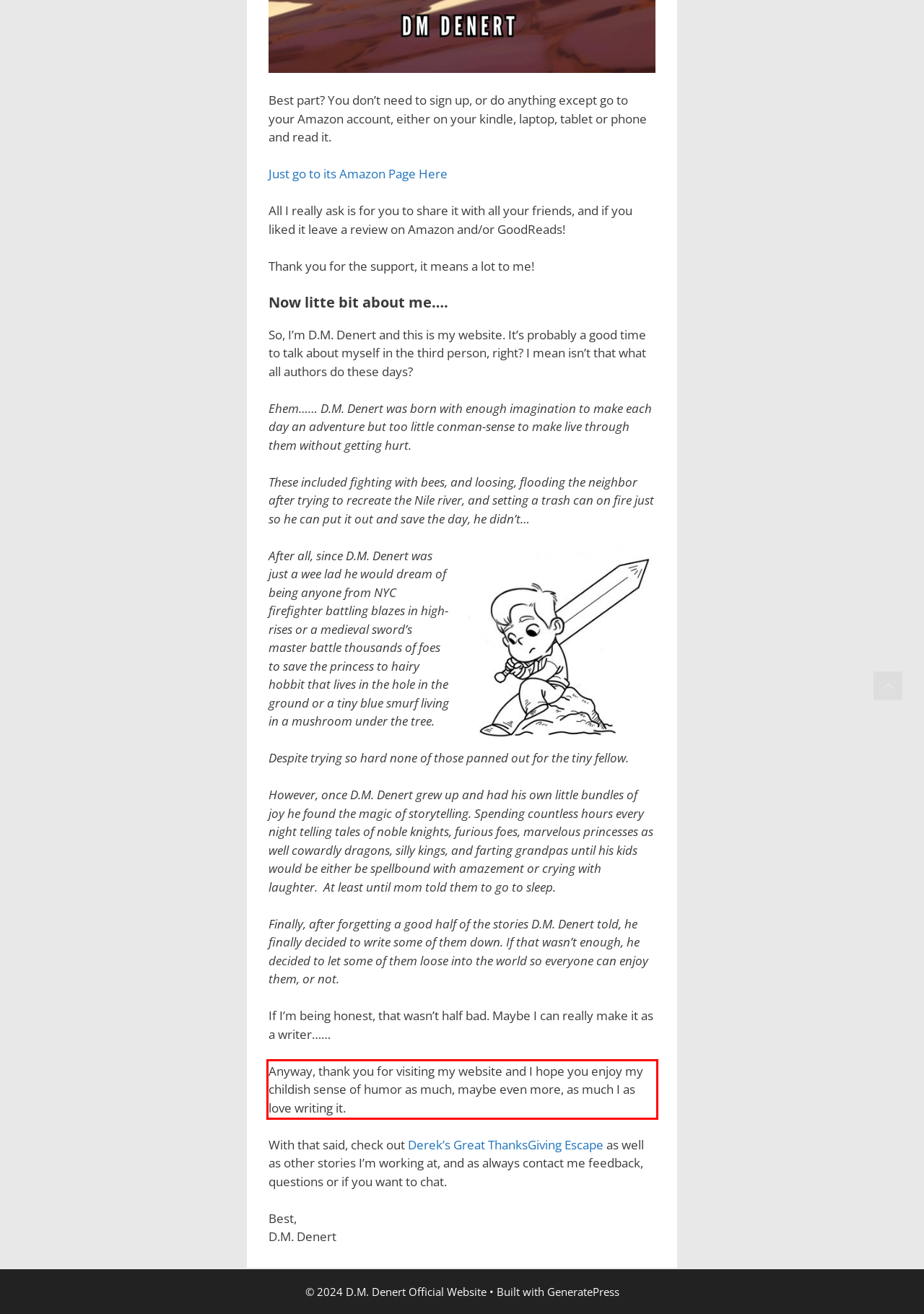You are looking at a screenshot of a webpage with a red rectangle bounding box. Use OCR to identify and extract the text content found inside this red bounding box.

Anyway, thank you for visiting my website and I hope you enjoy my childish sense of humor as much, maybe even more, as much I as love writing it.